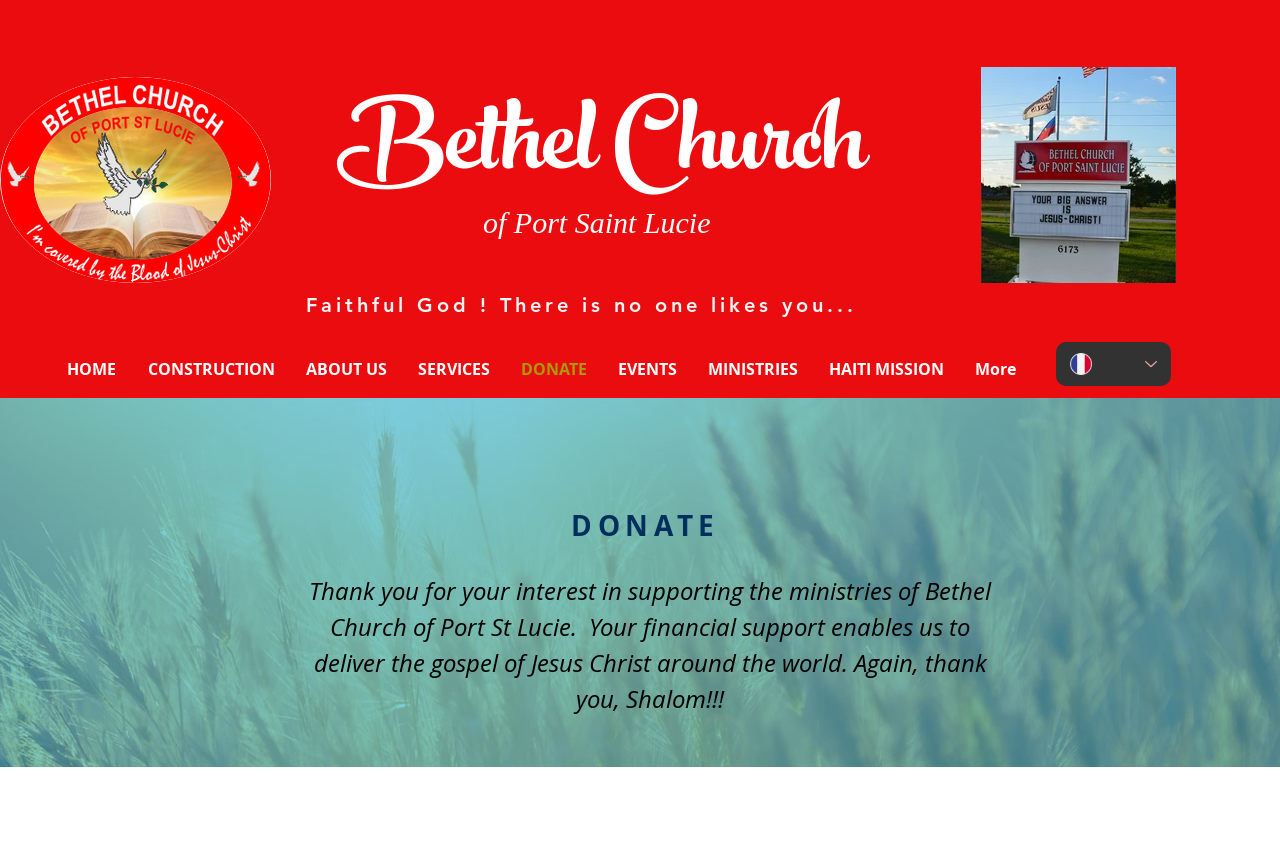How many images are there on the page?
Provide a fully detailed and comprehensive answer to the question.

There are two image elements on the page: 'BETHEL PNG.png' with bounding box coordinates [0.0, 0.089, 0.212, 0.328] and 'LOGO SIGN BETHEL.jpg' with bounding box coordinates [0.766, 0.078, 0.919, 0.328].